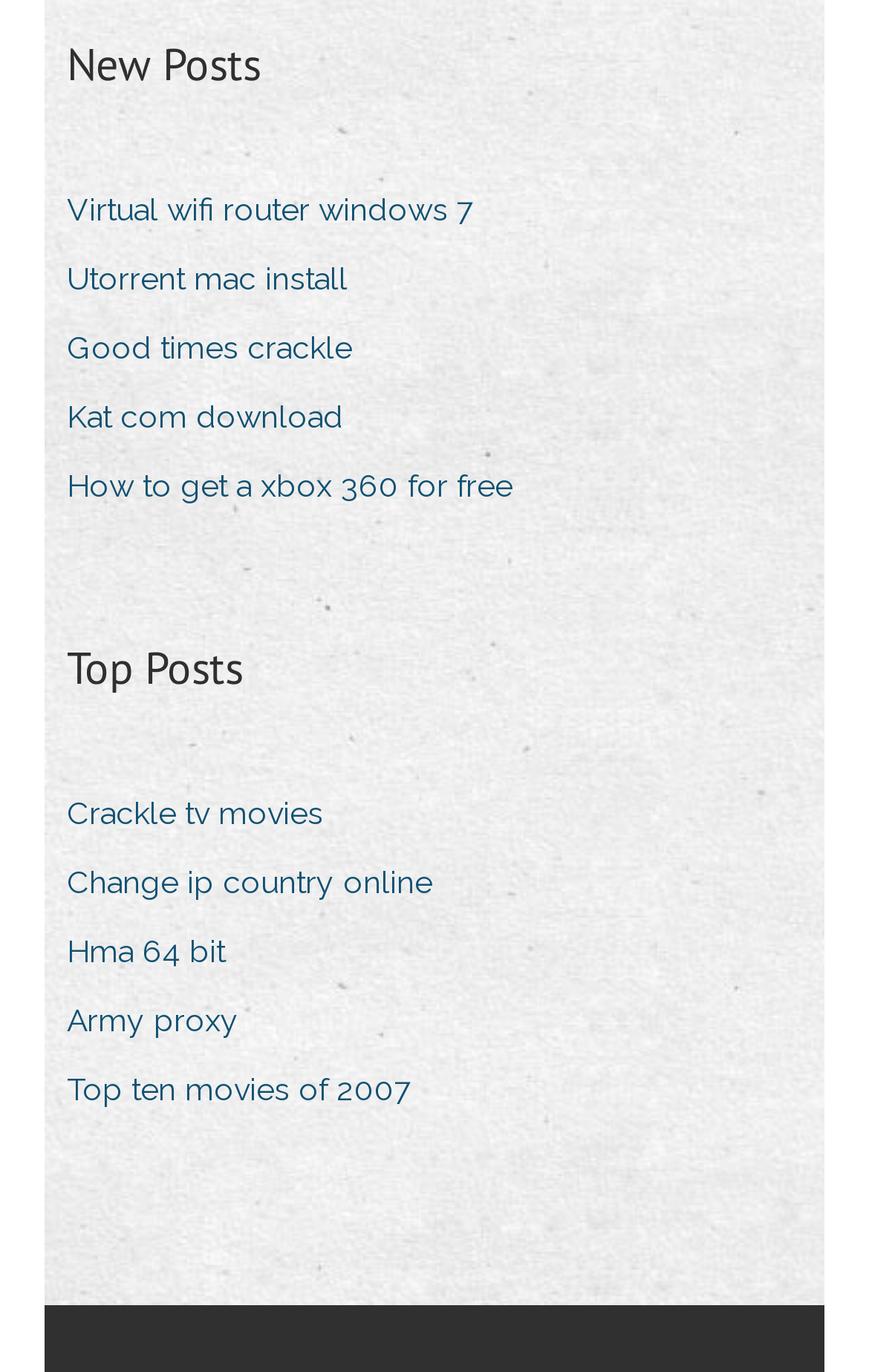Are the links in the 'New Posts' section arranged in alphabetical order?
Look at the image and respond to the question as thoroughly as possible.

The links in the 'New Posts' section are not arranged in alphabetical order, as 'Good times crackle' comes before 'How to get a xbox 360 for free' and 'Kat com download'.